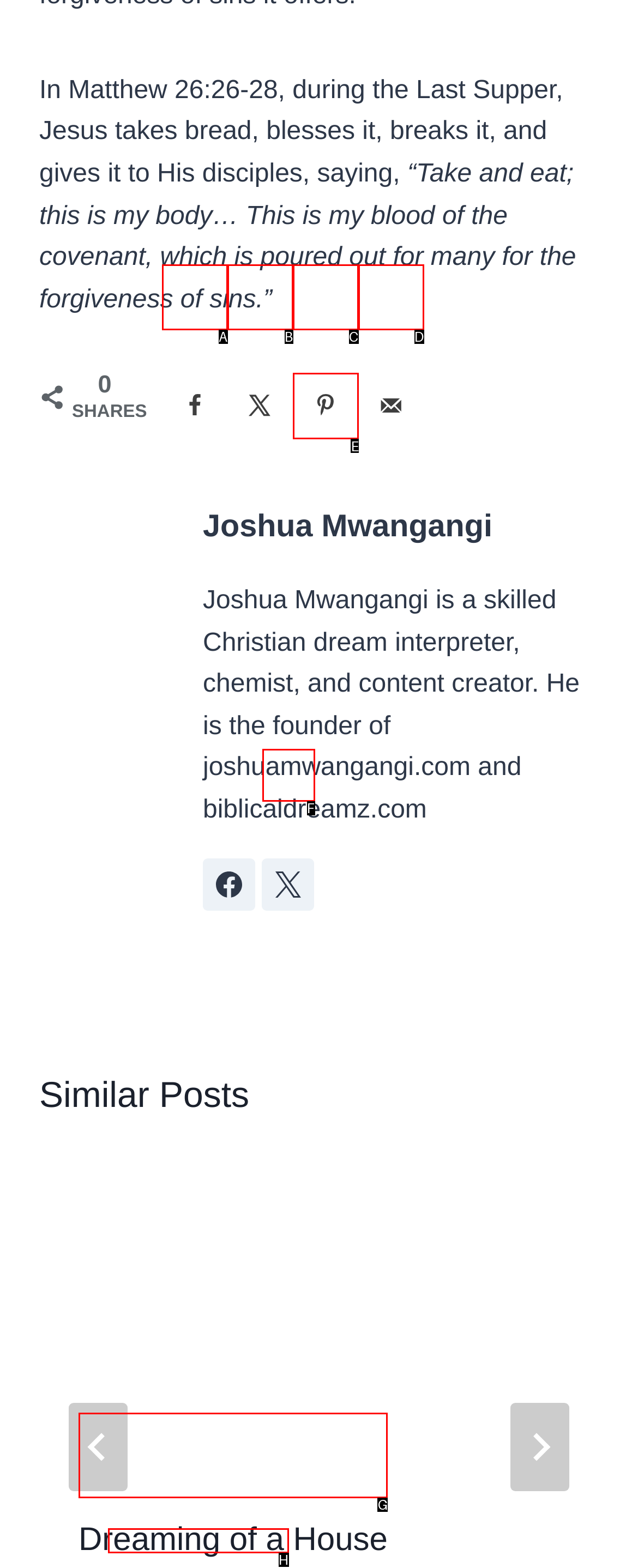For the given instruction: Save to Pinterest, determine which boxed UI element should be clicked. Answer with the letter of the corresponding option directly.

E